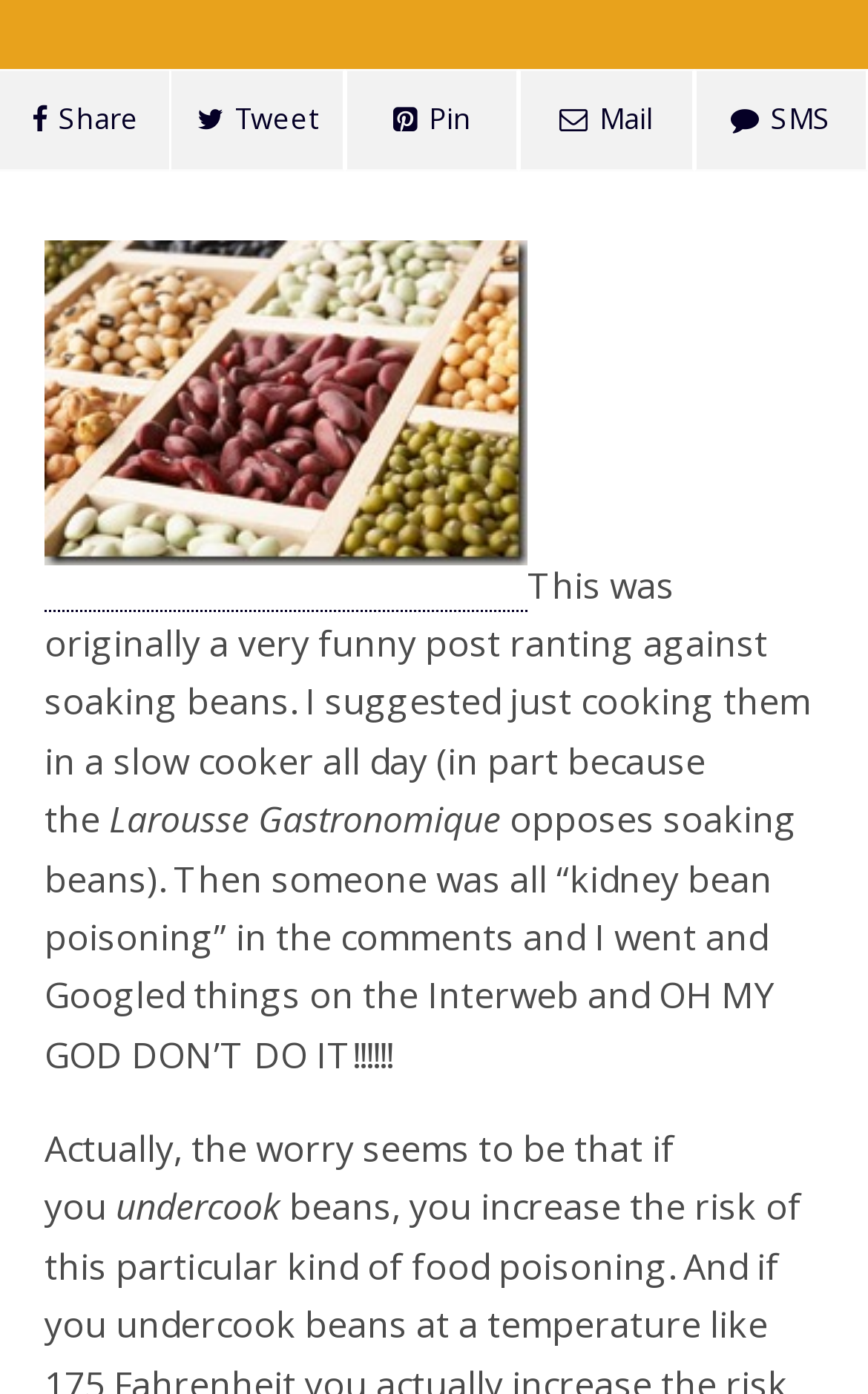Given the description: "Mail", determine the bounding box coordinates of the UI element. The coordinates should be formatted as four float numbers between 0 and 1, [left, top, right, bottom].

[0.598, 0.05, 0.799, 0.122]